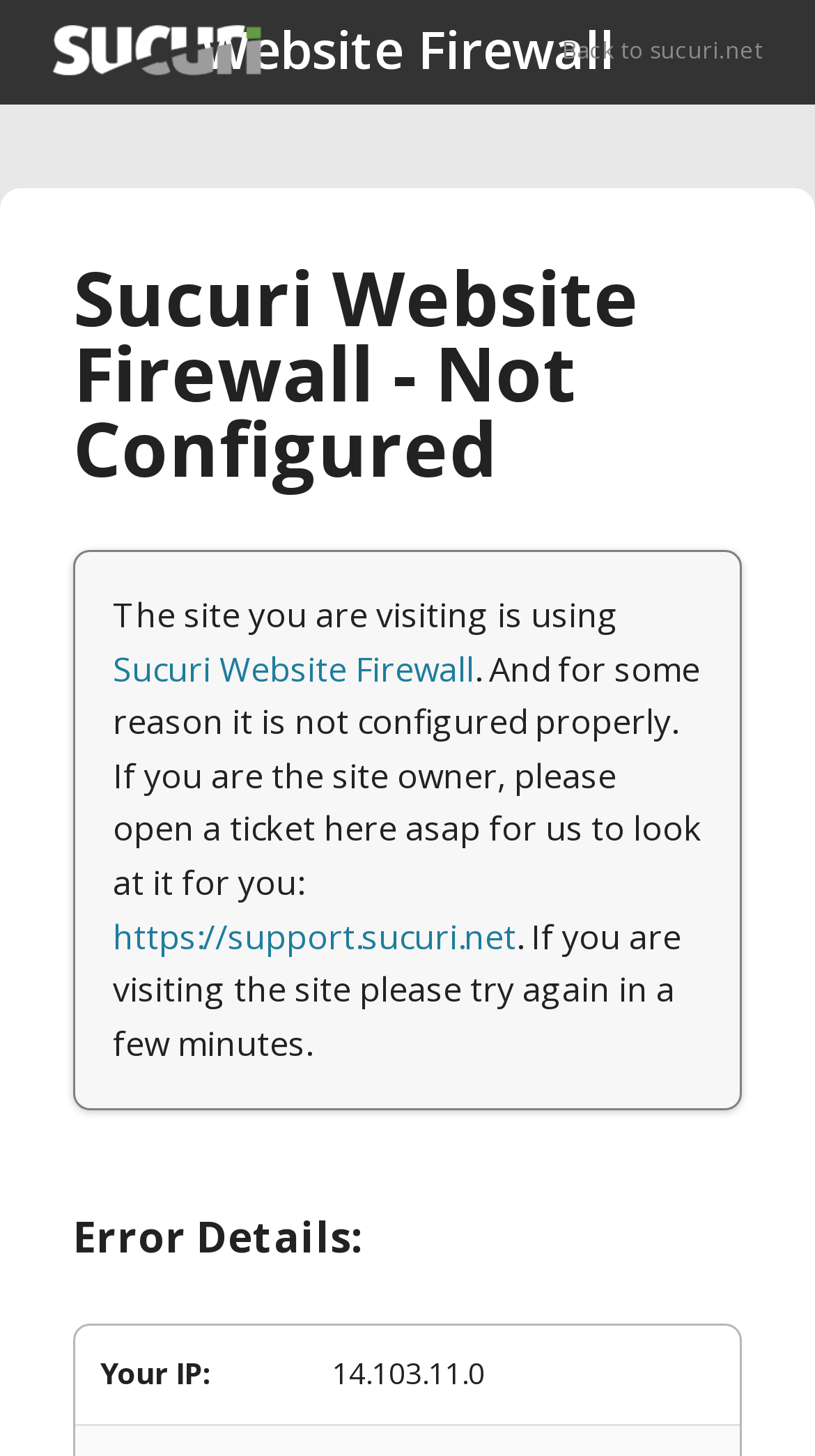Using details from the image, please answer the following question comprehensively:
What should visitors do if they encounter this issue?

I found the answer by reading the static text 'If you are visiting the site please try again in a few minutes.' which suggests that visitors should try again in a few minutes if they encounter this issue.